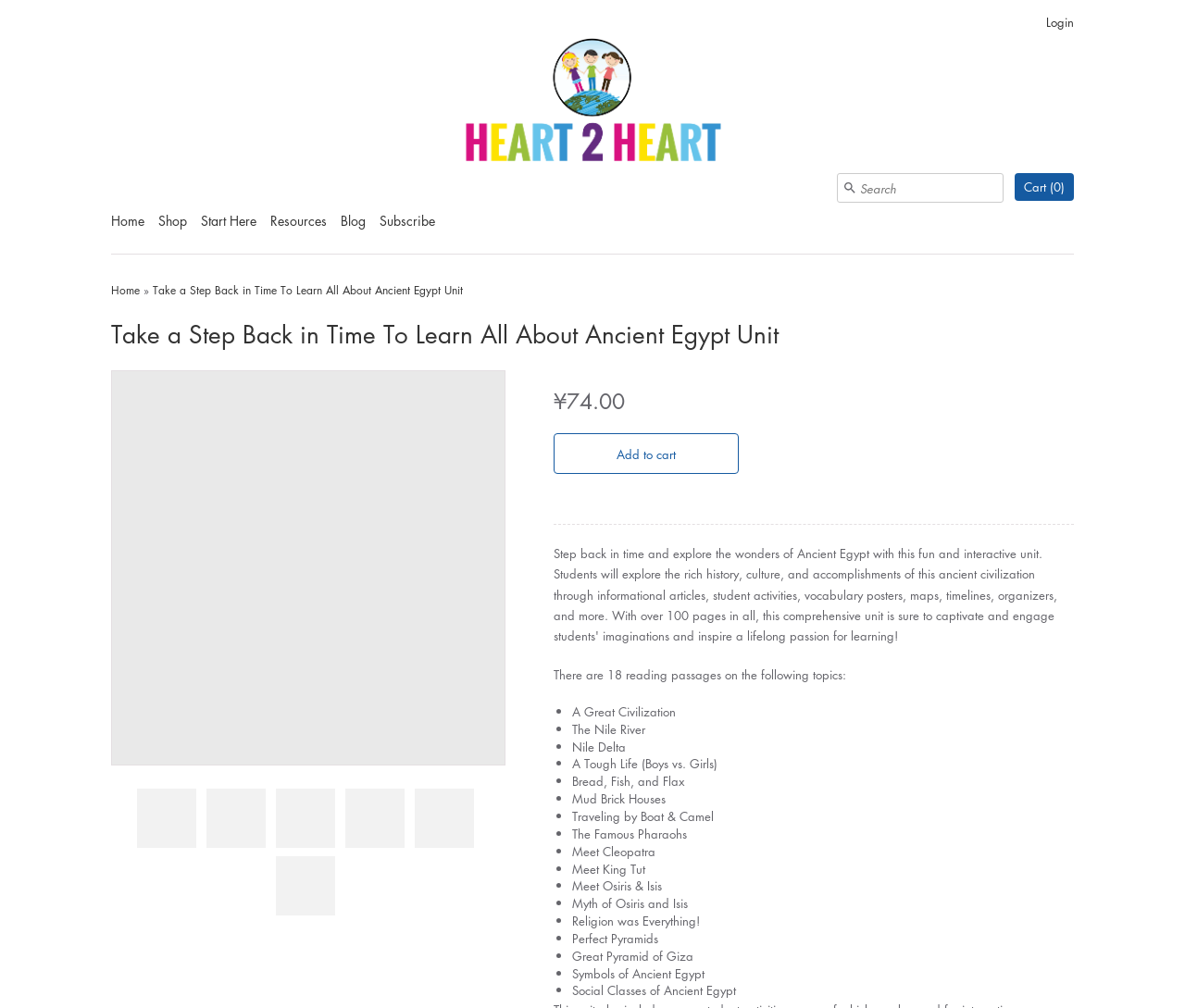Locate the bounding box coordinates of the clickable element to fulfill the following instruction: "View the blog". Provide the coordinates as four float numbers between 0 and 1 in the format [left, top, right, bottom].

[0.288, 0.209, 0.309, 0.241]